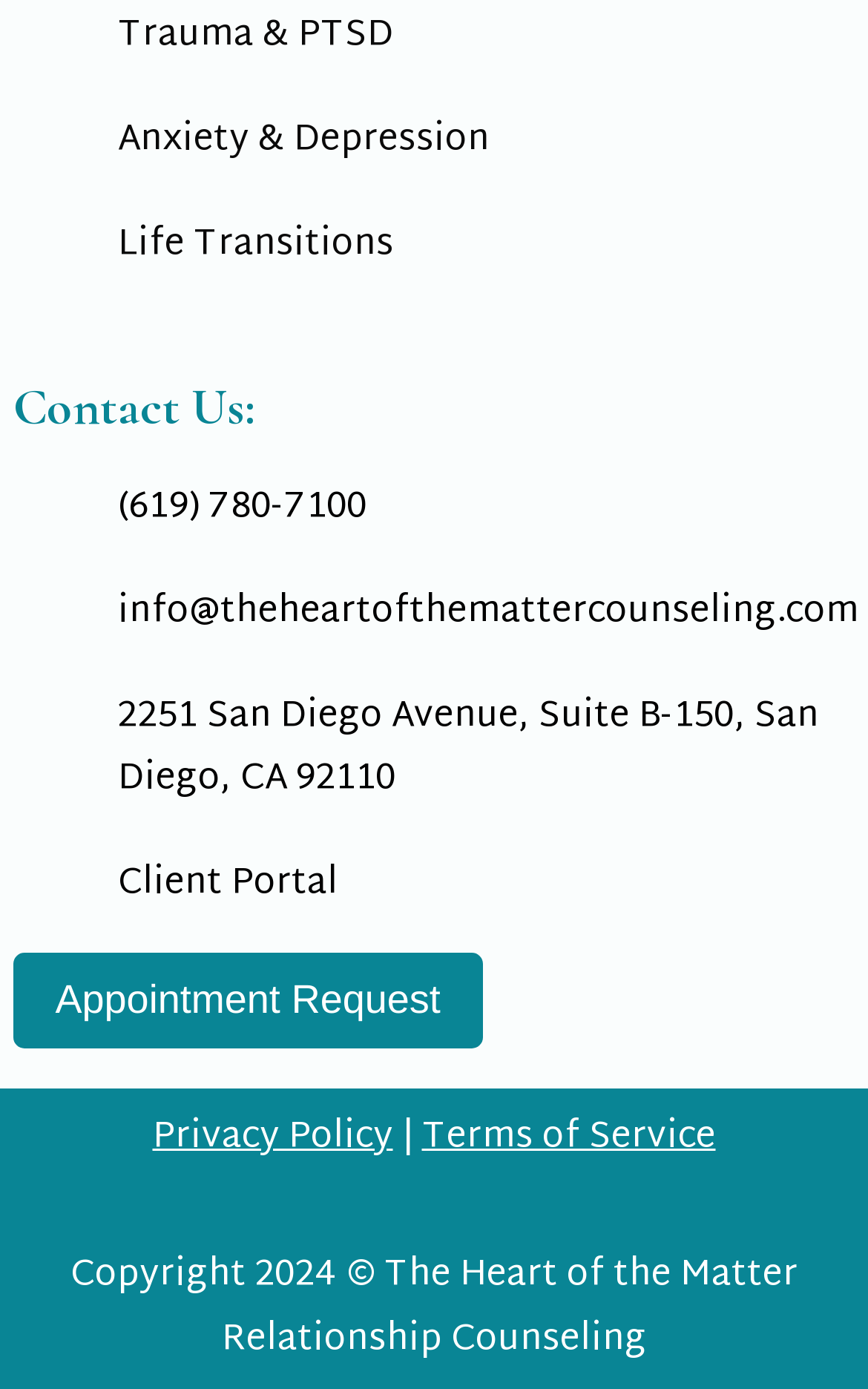Provide your answer to the question using just one word or phrase: What is the phone number to contact?

(619) 780-7100